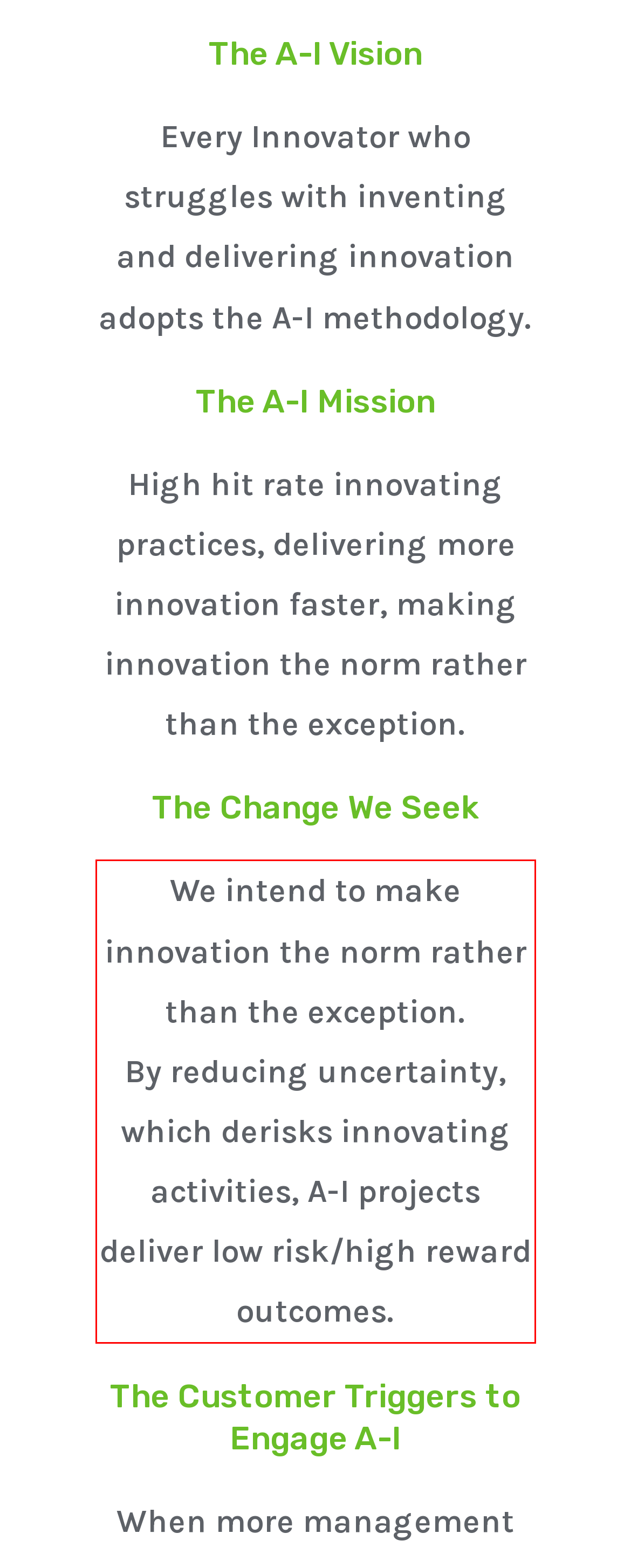Please analyze the screenshot of a webpage and extract the text content within the red bounding box using OCR.

We intend to make innovation the norm rather than the exception. By reducing uncertainty, which derisks innovating activities, A-I projects deliver low risk/high reward outcomes.